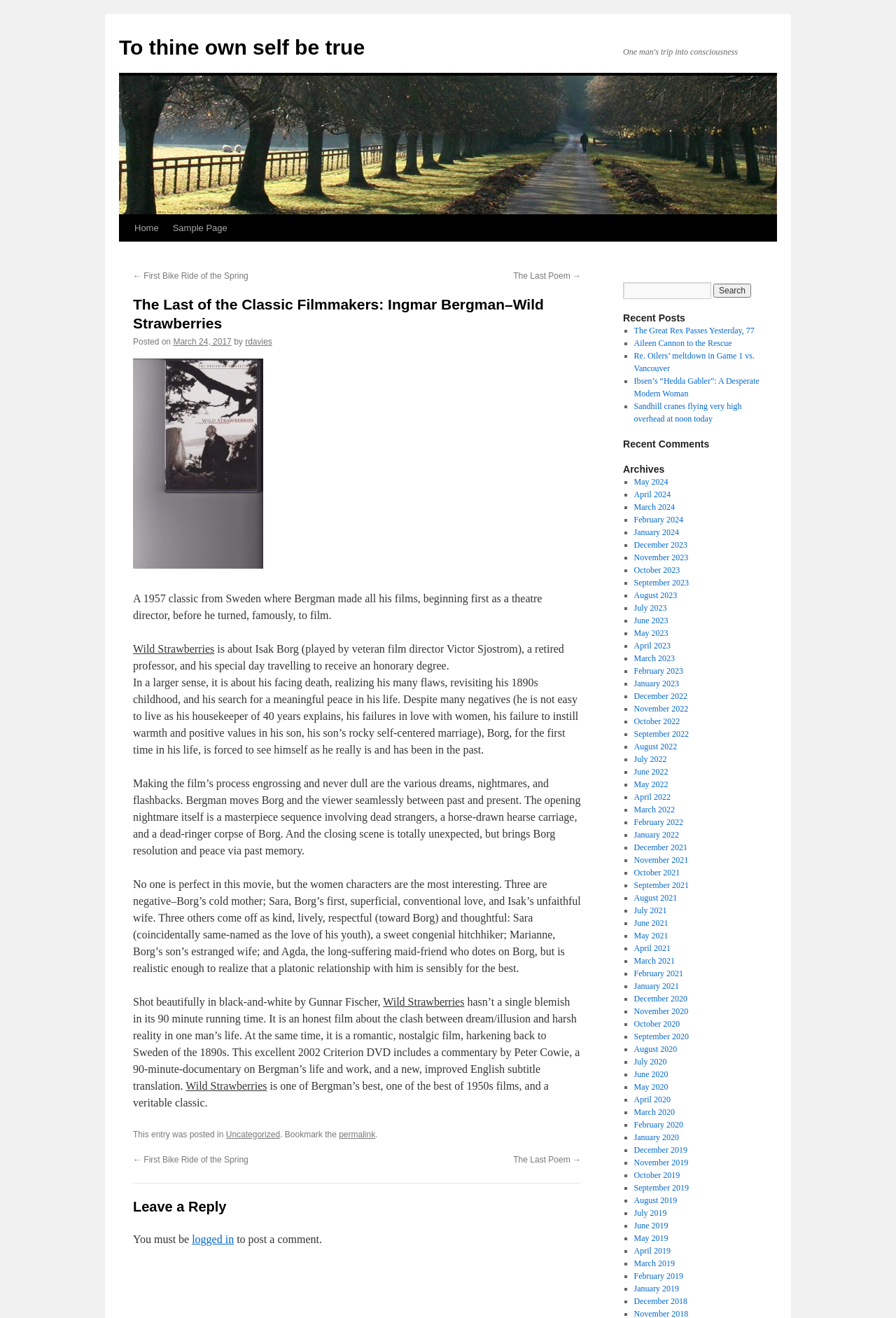Locate the bounding box coordinates of the element's region that should be clicked to carry out the following instruction: "Search for something". The coordinates need to be four float numbers between 0 and 1, i.e., [left, top, right, bottom].

[0.695, 0.214, 0.852, 0.227]